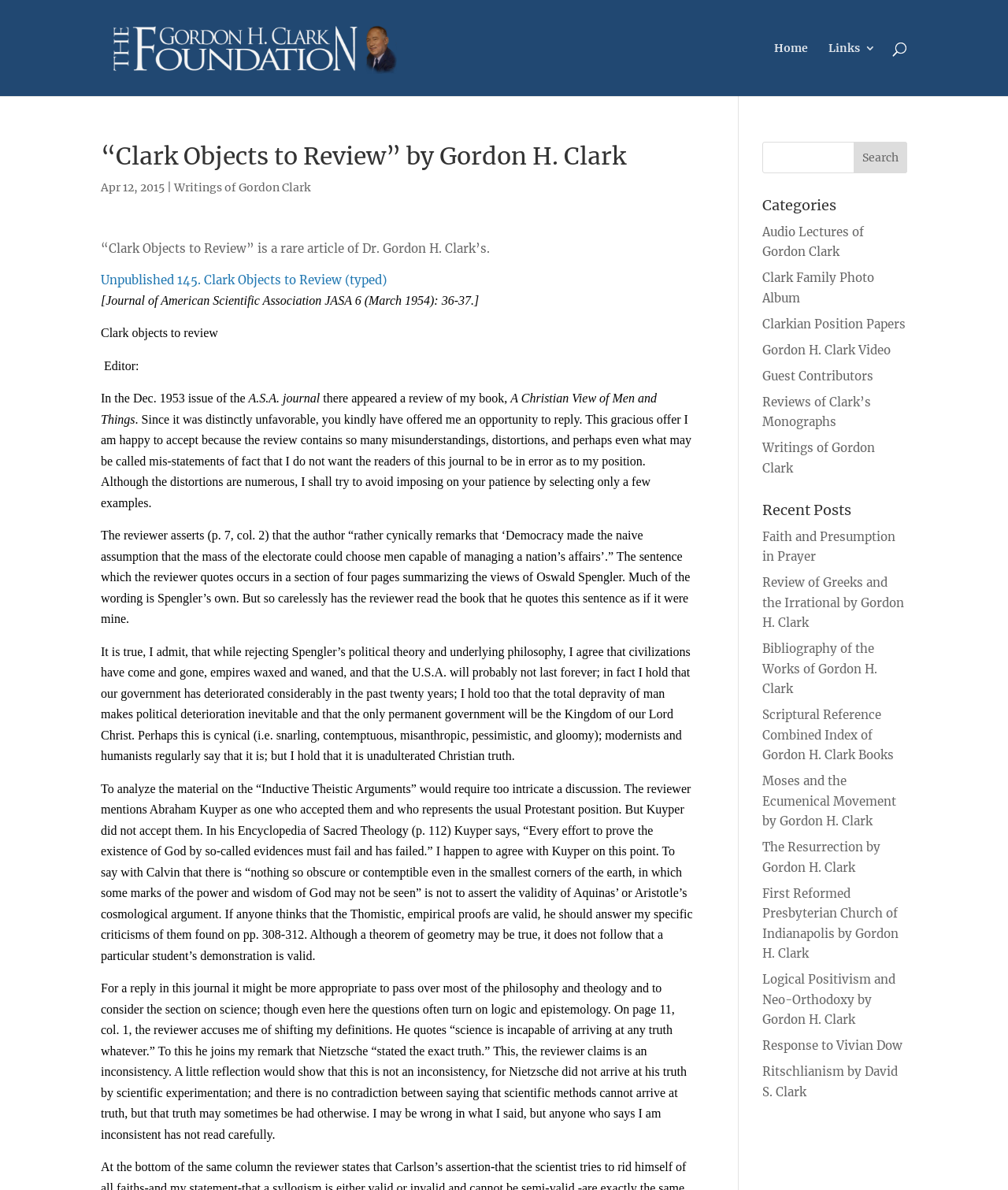Locate the bounding box coordinates of the clickable area needed to fulfill the instruction: "Go to the home page".

[0.768, 0.036, 0.802, 0.081]